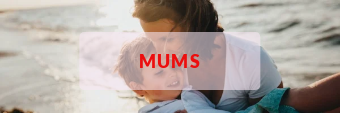Convey a rich and detailed description of the image.

The image captures a warm moment between a mother and her child at the beach, embodying the love and joy shared in their relationship. The mother, with a joyful expression, holds her child close, emphasizing the tenderness of their bond. The gentle waves and sunlight in the background create a serene atmosphere, enhancing the sense of family connection. Superimposed on this scene is the word "MUMS," highlighted in red, which suggests a focus on motherhood and the unique experiences that come with it. This image resonates with themes of parenting, love, and the special moments that define a mother's journey.